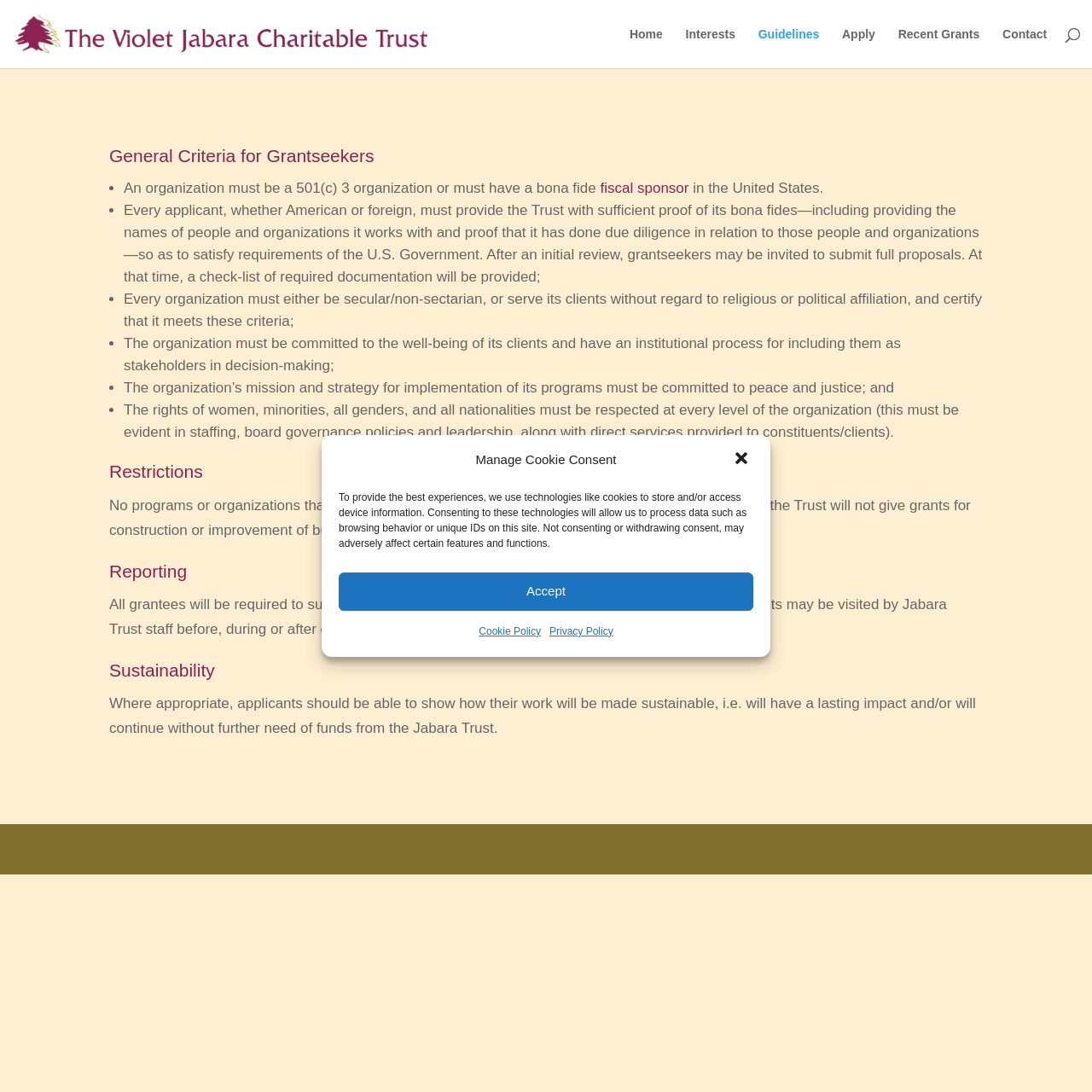What type of programs are not funded?
From the image, respond using a single word or phrase.

Religious or political programs